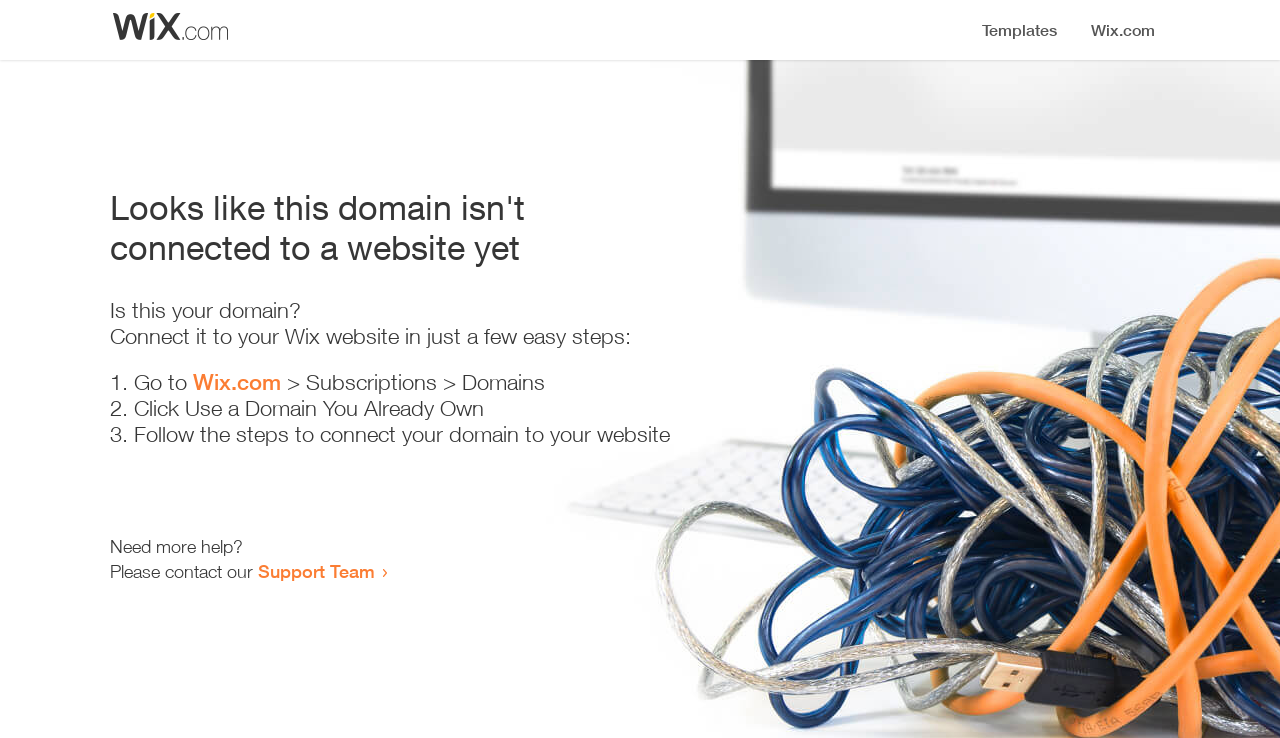Identify and provide the main heading of the webpage.

Looks like this domain isn't
connected to a website yet